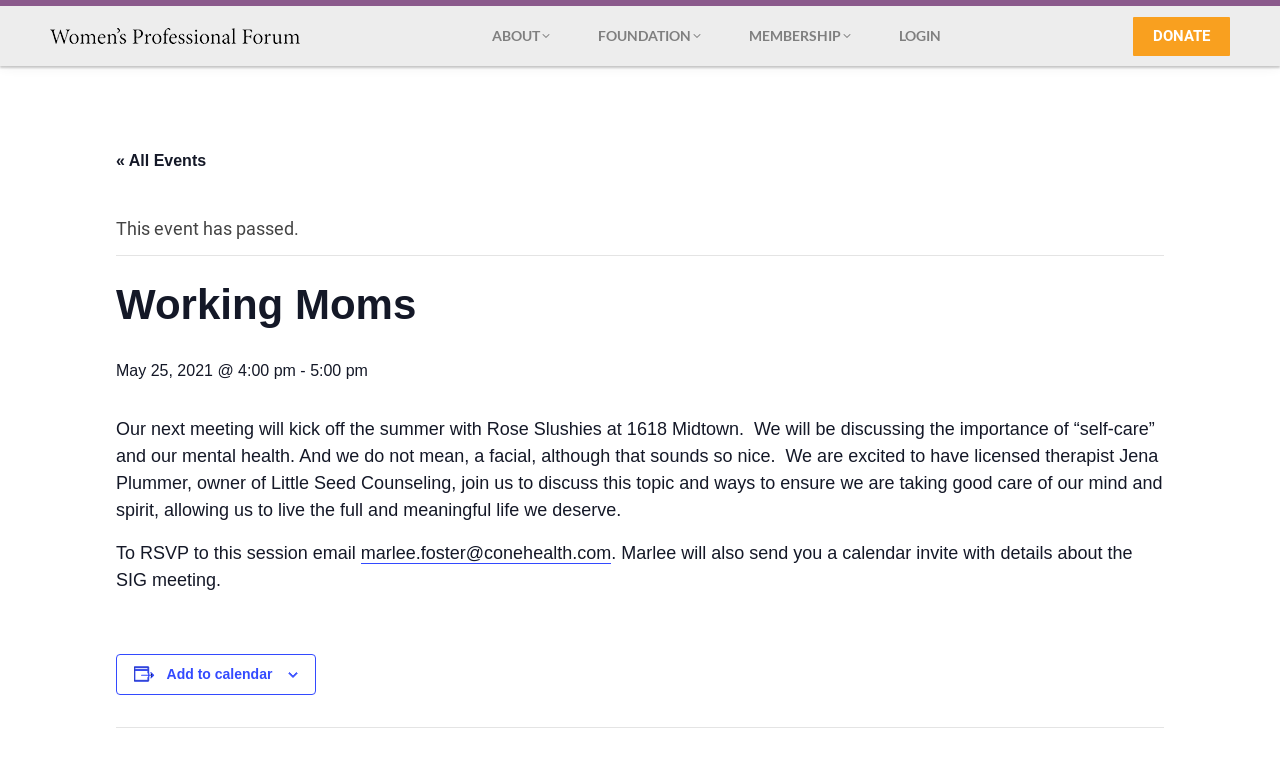Pinpoint the bounding box coordinates of the area that should be clicked to complete the following instruction: "Click the 'LOGIN' link". The coordinates must be given as four float numbers between 0 and 1, i.e., [left, top, right, bottom].

[0.684, 0.008, 0.754, 0.085]